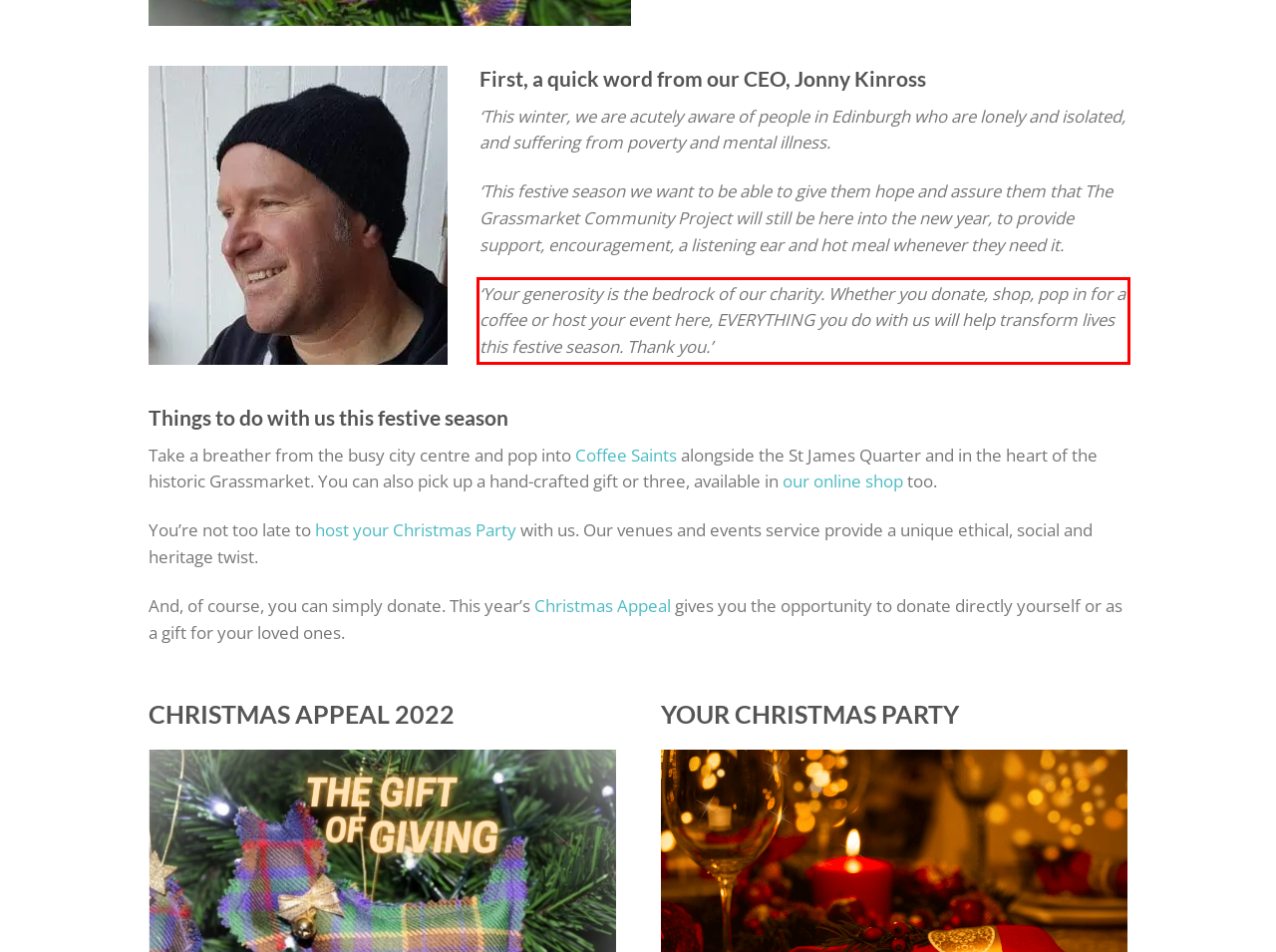Look at the webpage screenshot and recognize the text inside the red bounding box.

‘Your generosity is the bedrock of our charity. Whether you donate, shop, pop in for a coffee or host your event here, EVERYTHING you do with us will help transform lives this festive season. Thank you.’